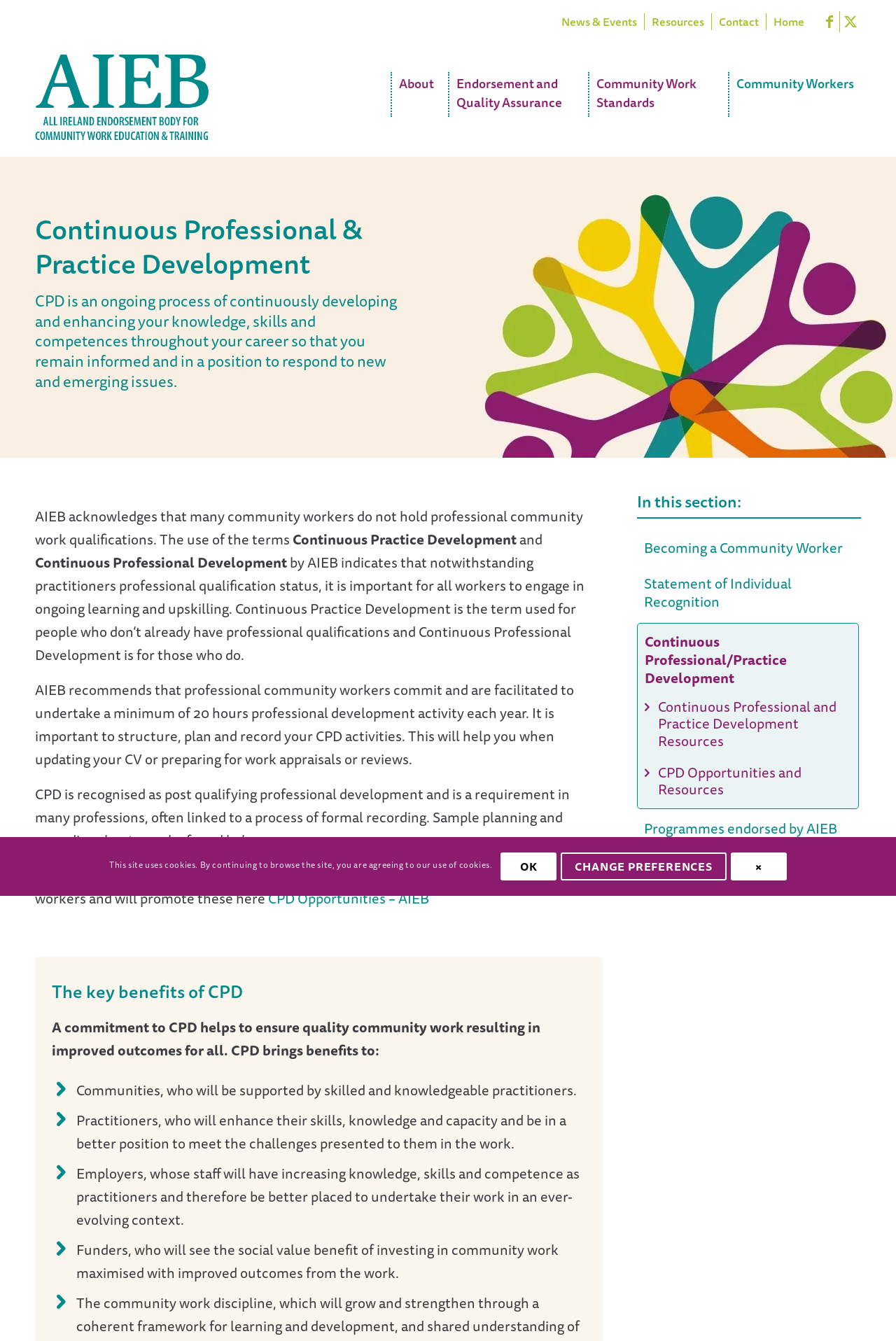Identify the bounding box coordinates of the HTML element based on this description: "Community Work Graduates in action".

[0.719, 0.633, 0.961, 0.669]